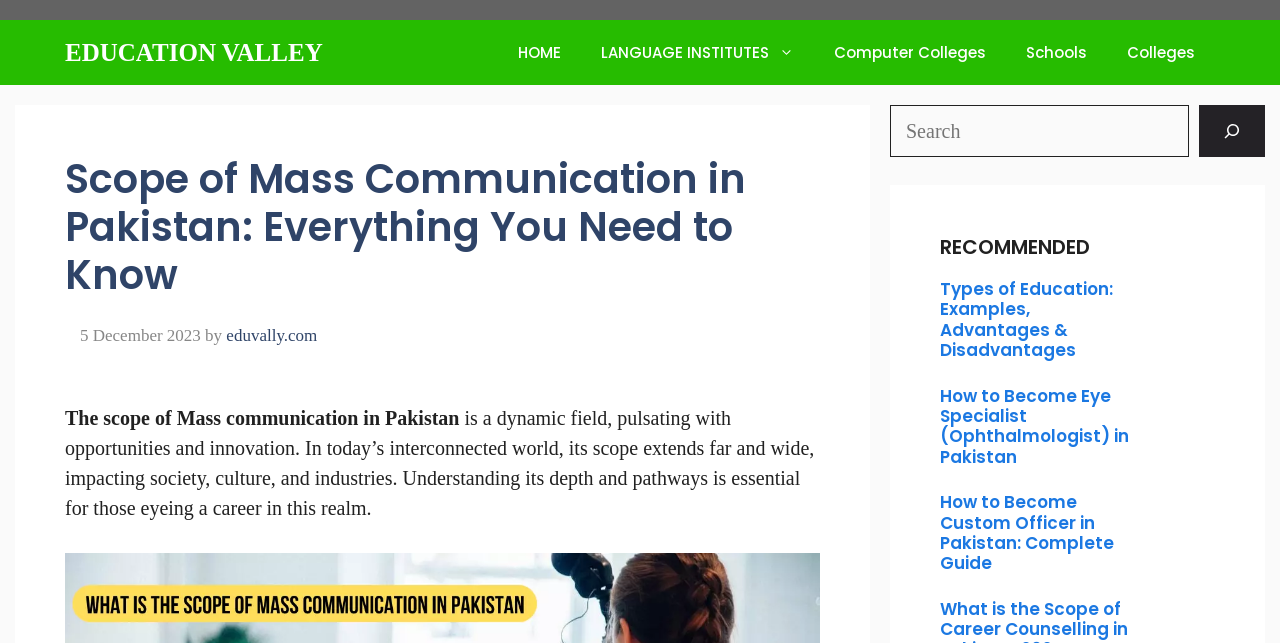Please specify the coordinates of the bounding box for the element that should be clicked to carry out this instruction: "Visit HOME page". The coordinates must be four float numbers between 0 and 1, formatted as [left, top, right, bottom].

[0.389, 0.031, 0.454, 0.132]